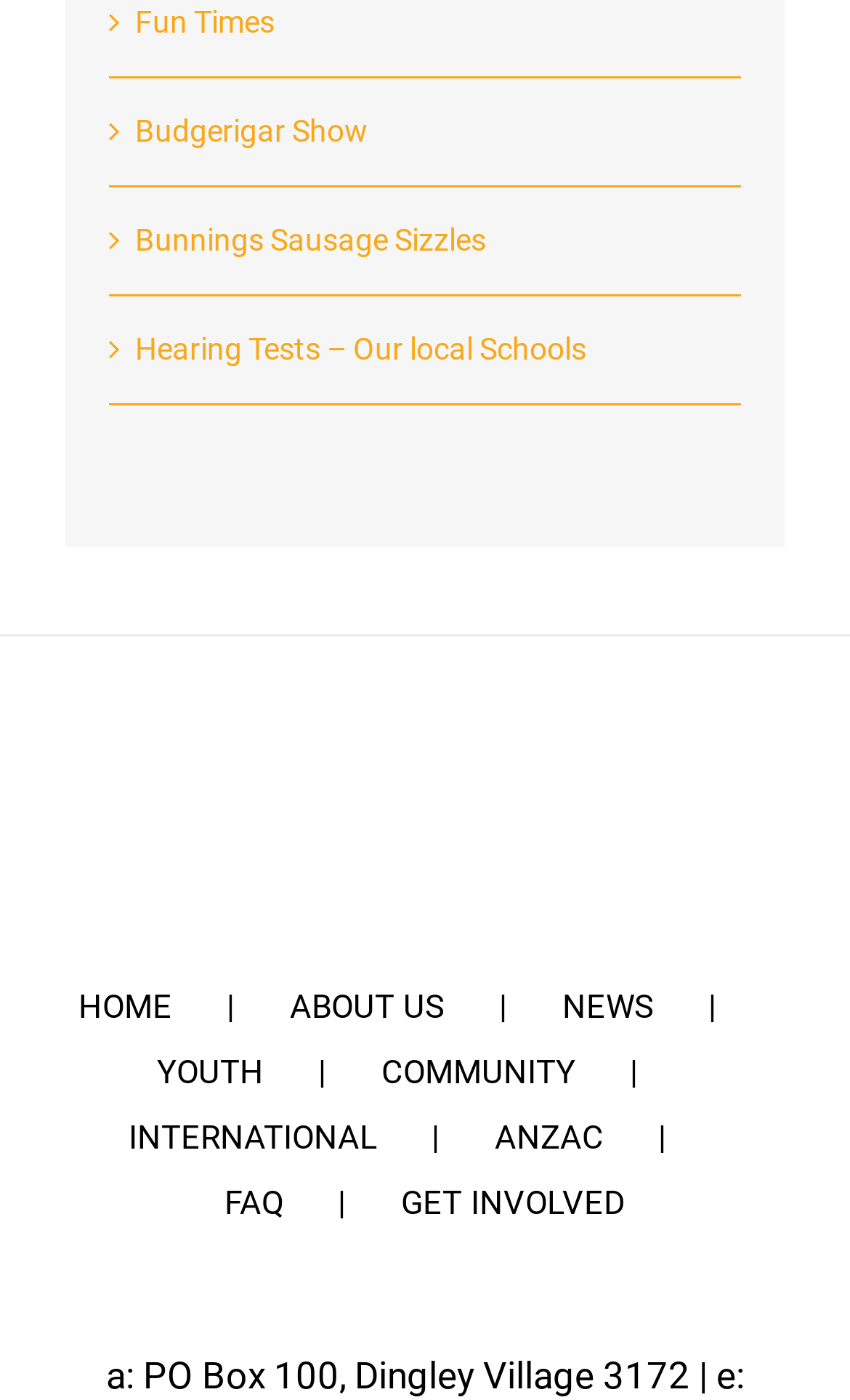Locate the bounding box of the UI element defined by this description: "International". The coordinates should be given as four float numbers between 0 and 1, formatted as [left, top, right, bottom].

[0.151, 0.791, 0.582, 0.836]